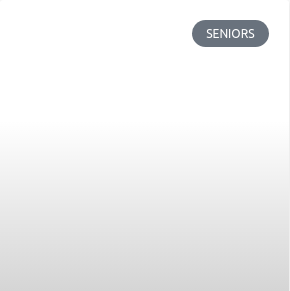Answer this question using a single word or a brief phrase:
What is the topic of the article?

Dementia care services